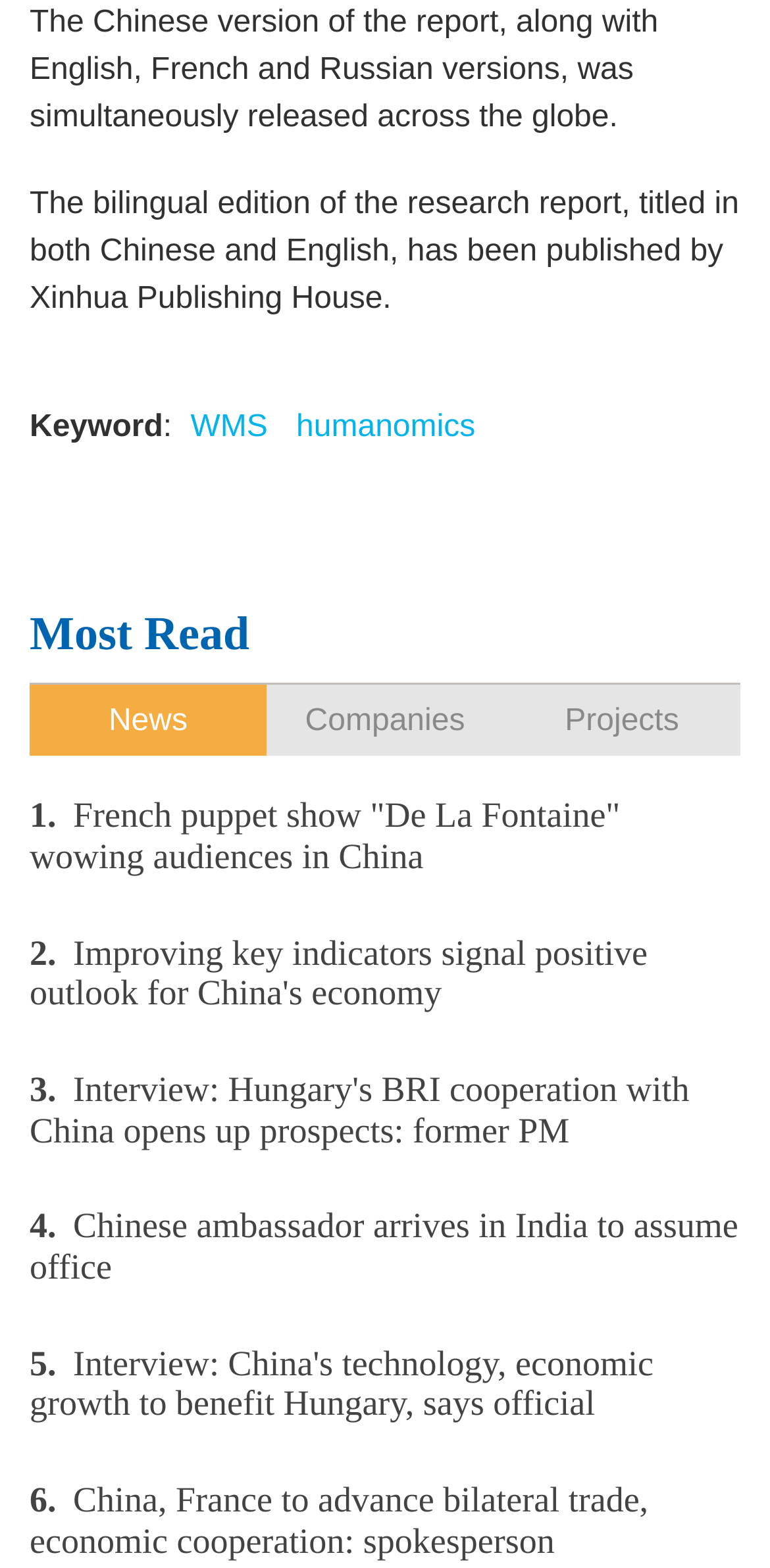Please identify the bounding box coordinates of the region to click in order to complete the given instruction: "Read the 'Most Read' section". The coordinates should be four float numbers between 0 and 1, i.e., [left, top, right, bottom].

[0.038, 0.388, 0.324, 0.421]